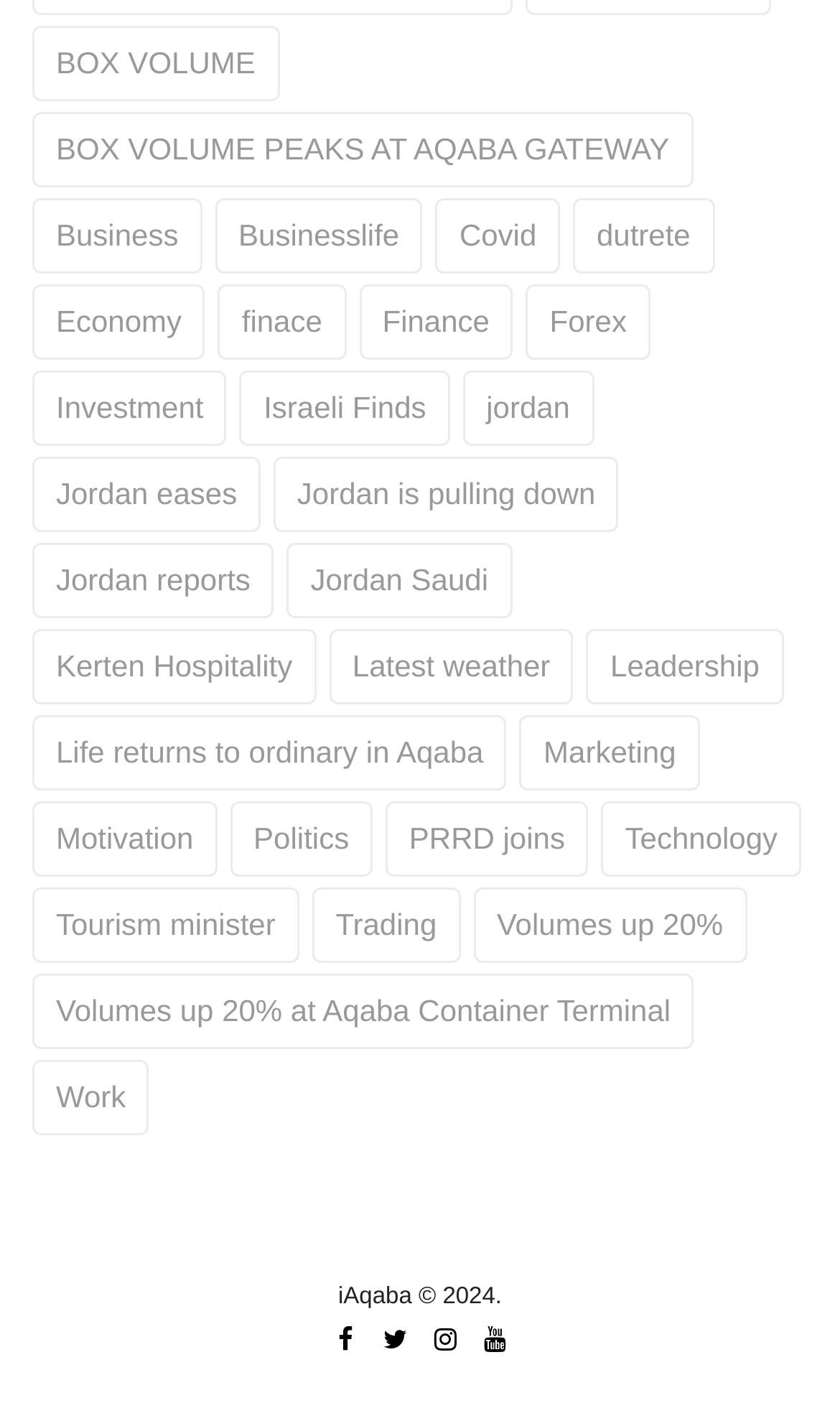Locate the bounding box coordinates of the area you need to click to fulfill this instruction: 'Check out Covid news'. The coordinates must be in the form of four float numbers ranging from 0 to 1: [left, top, right, bottom].

[0.519, 0.139, 0.667, 0.192]